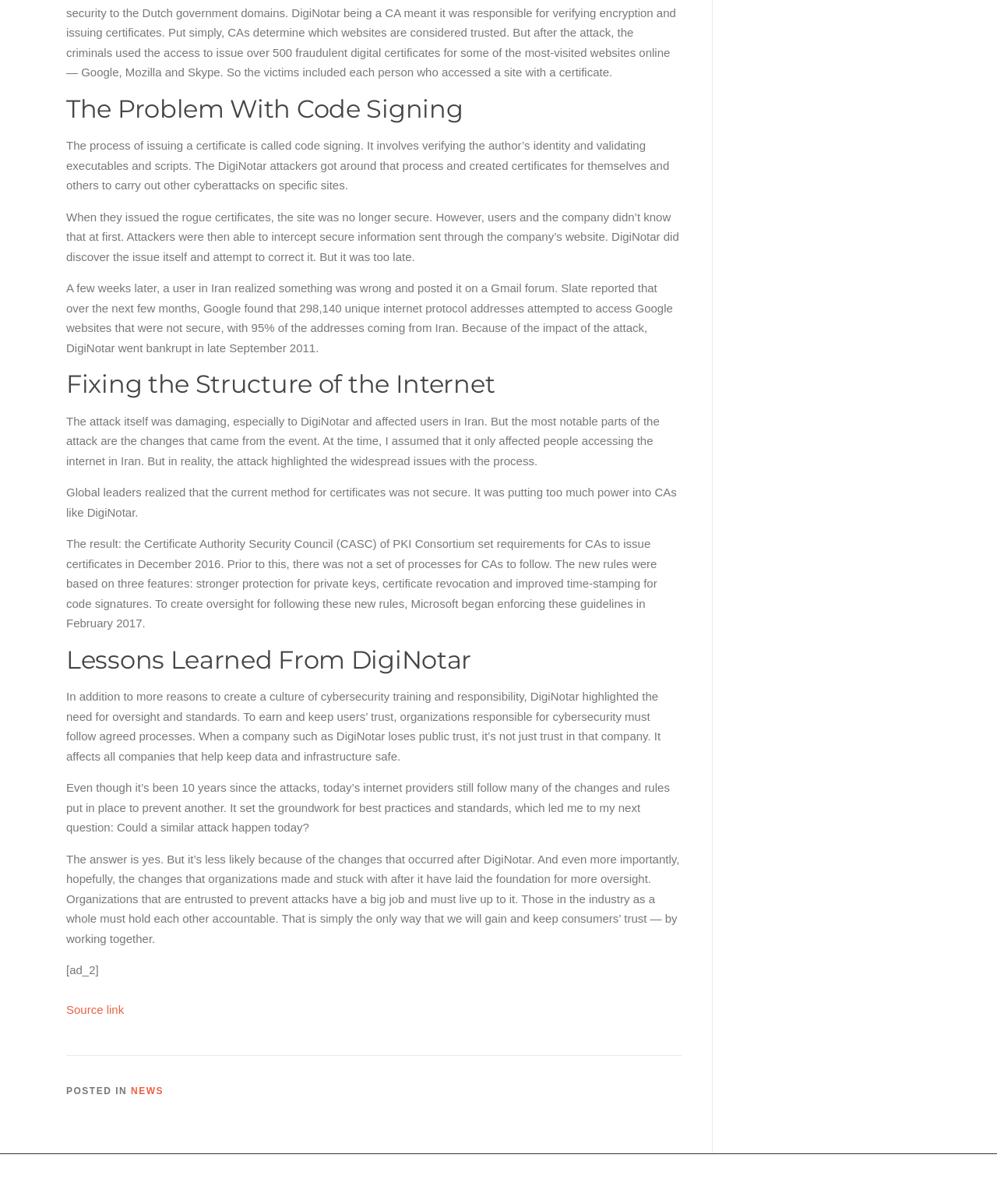Ascertain the bounding box coordinates for the UI element detailed here: "Screenr parallax theme". The coordinates should be provided as [left, top, right, bottom] with each value being a float between 0 and 1.

[0.75, 0.974, 0.855, 0.984]